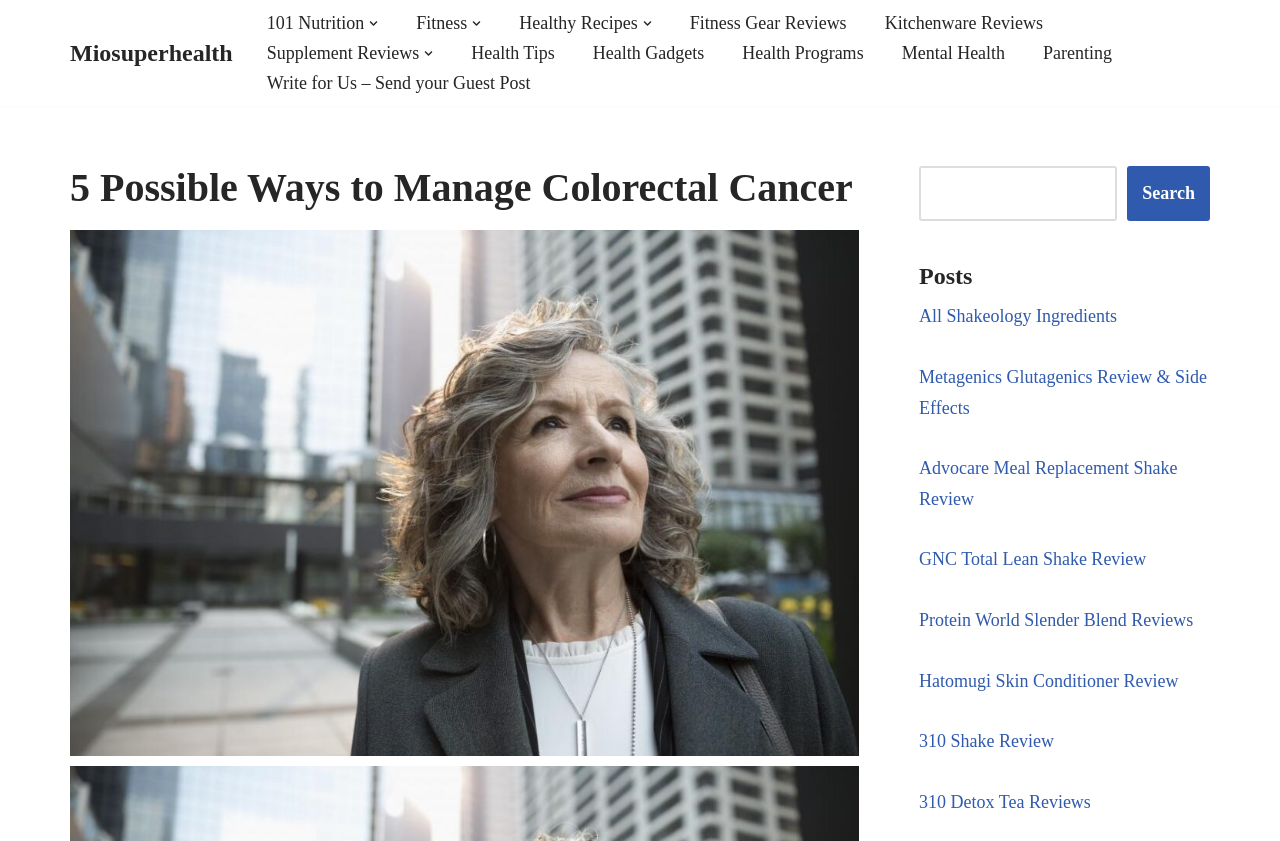What is the purpose of the search box?
Based on the image, answer the question with a single word or brief phrase.

To search posts